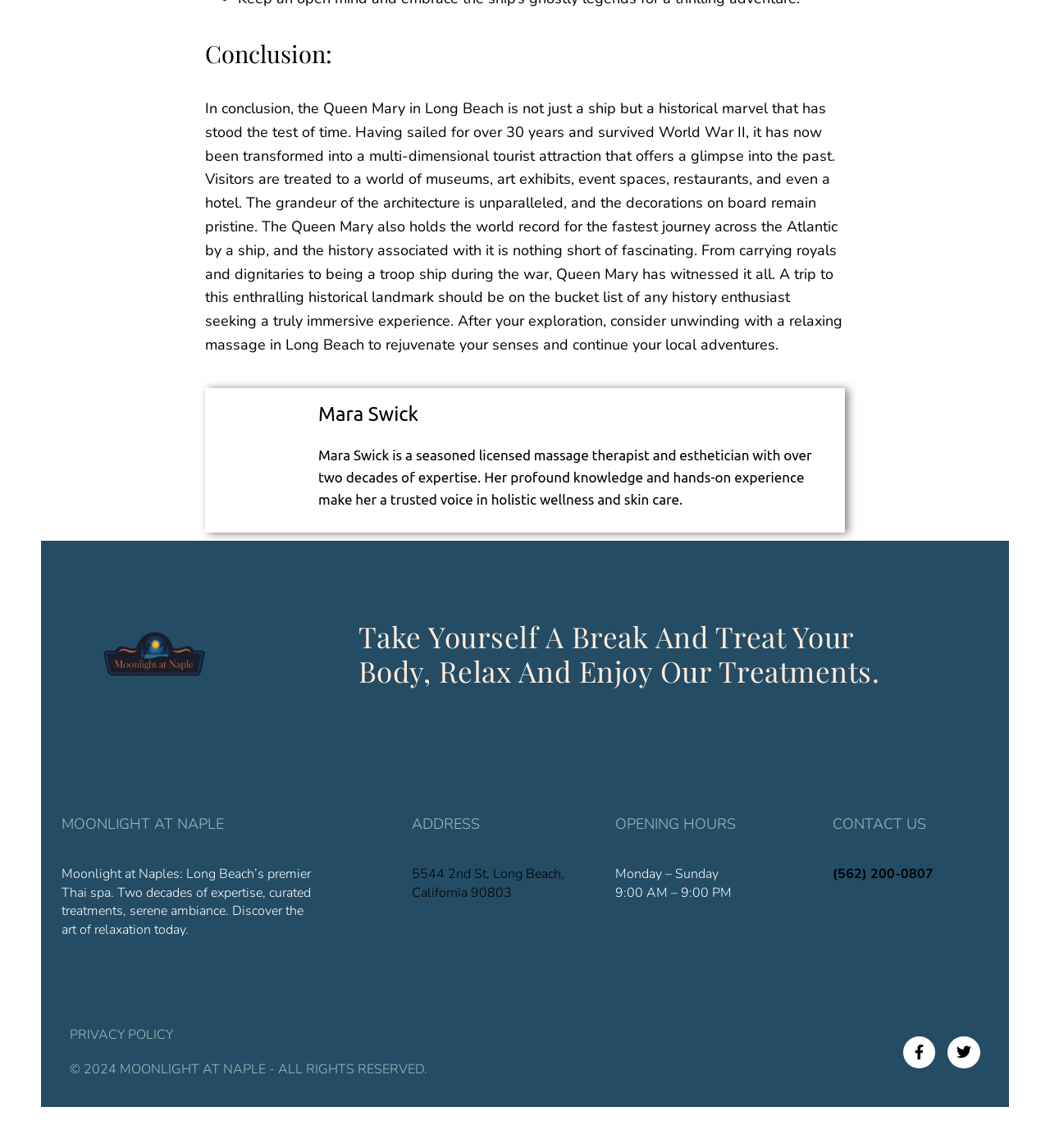Who is the author of the article?
Using the details shown in the screenshot, provide a comprehensive answer to the question.

The author of the article is not explicitly mentioned, but Mara Swick is mentioned as a seasoned licensed massage therapist and esthetician with over two decades of expertise, which suggests that she might be the author or has some connection to the article.